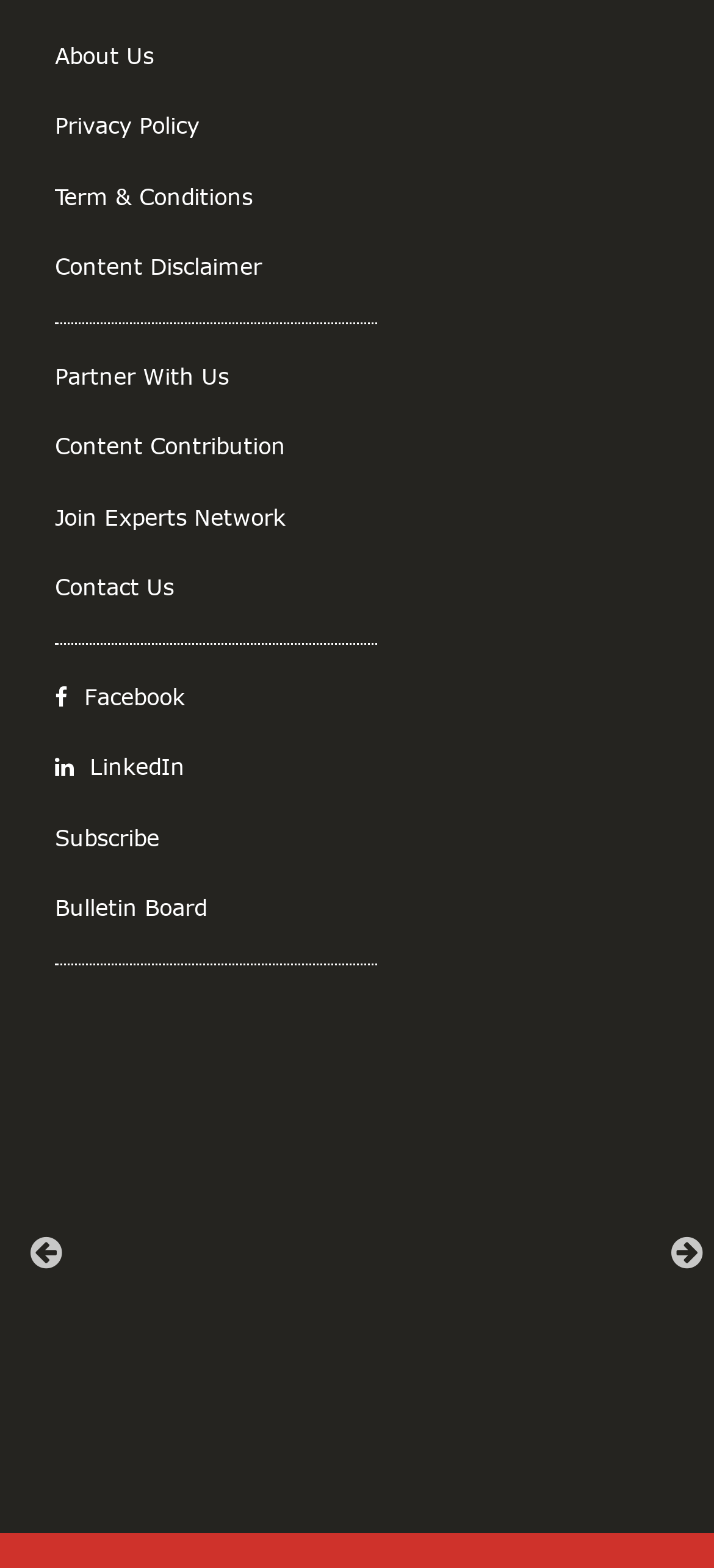Could you indicate the bounding box coordinates of the region to click in order to complete this instruction: "View previous page".

[0.038, 0.788, 0.09, 0.811]